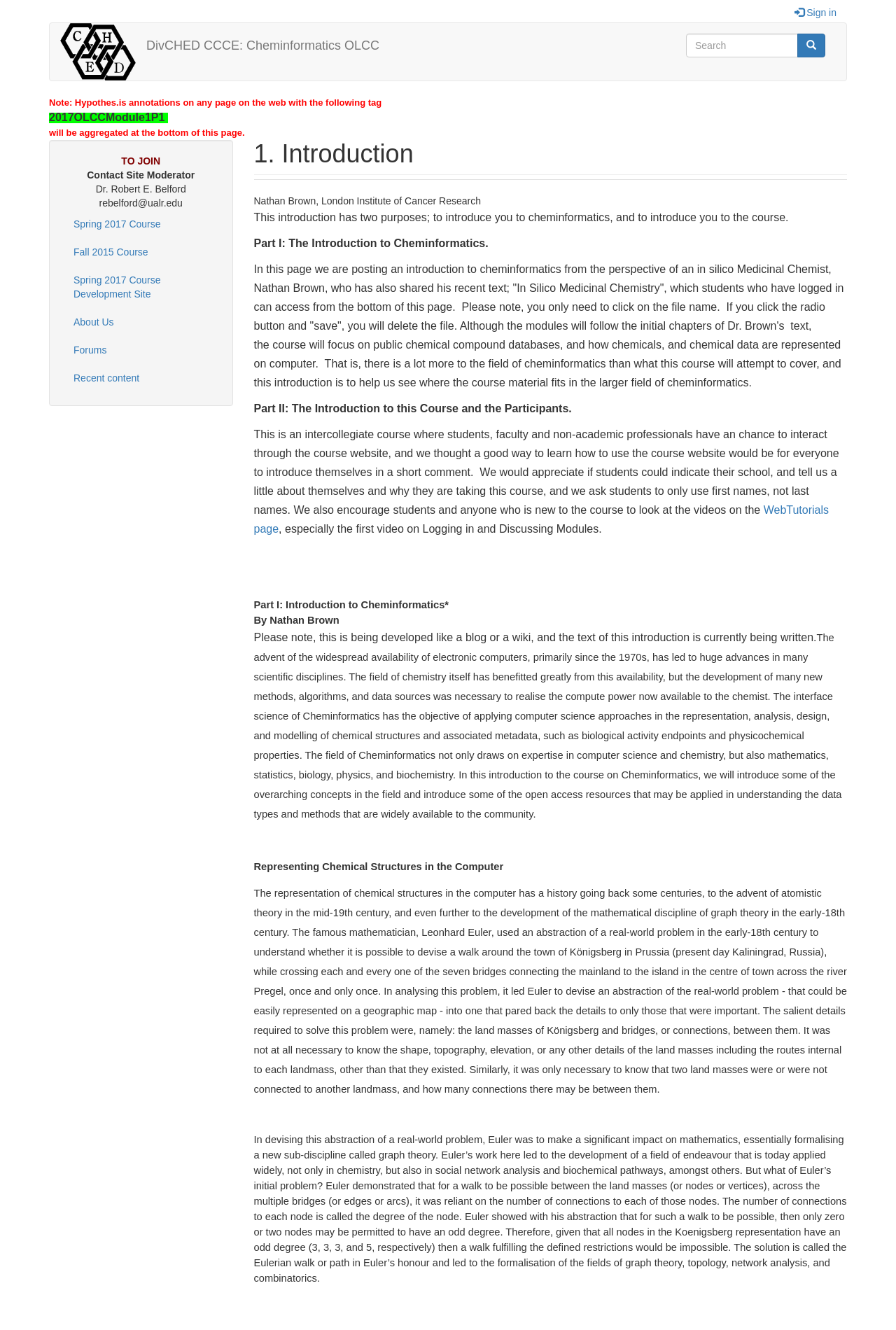Specify the bounding box coordinates of the element's region that should be clicked to achieve the following instruction: "Go to Home". The bounding box coordinates consist of four float numbers between 0 and 1, in the format [left, top, right, bottom].

[0.067, 0.017, 0.163, 0.061]